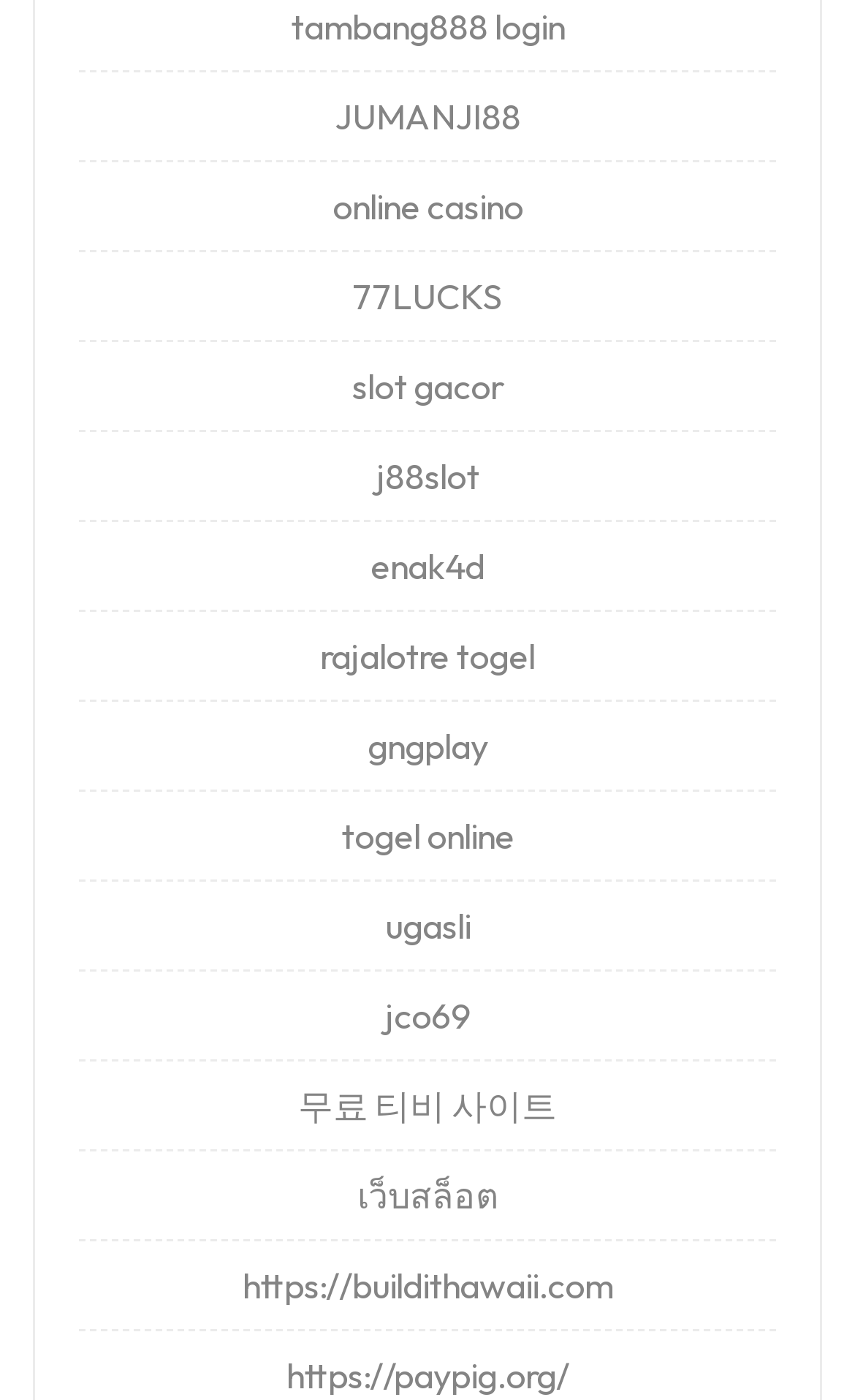Provide a brief response to the question using a single word or phrase: 
What is the first link on the webpage?

tambang888 login